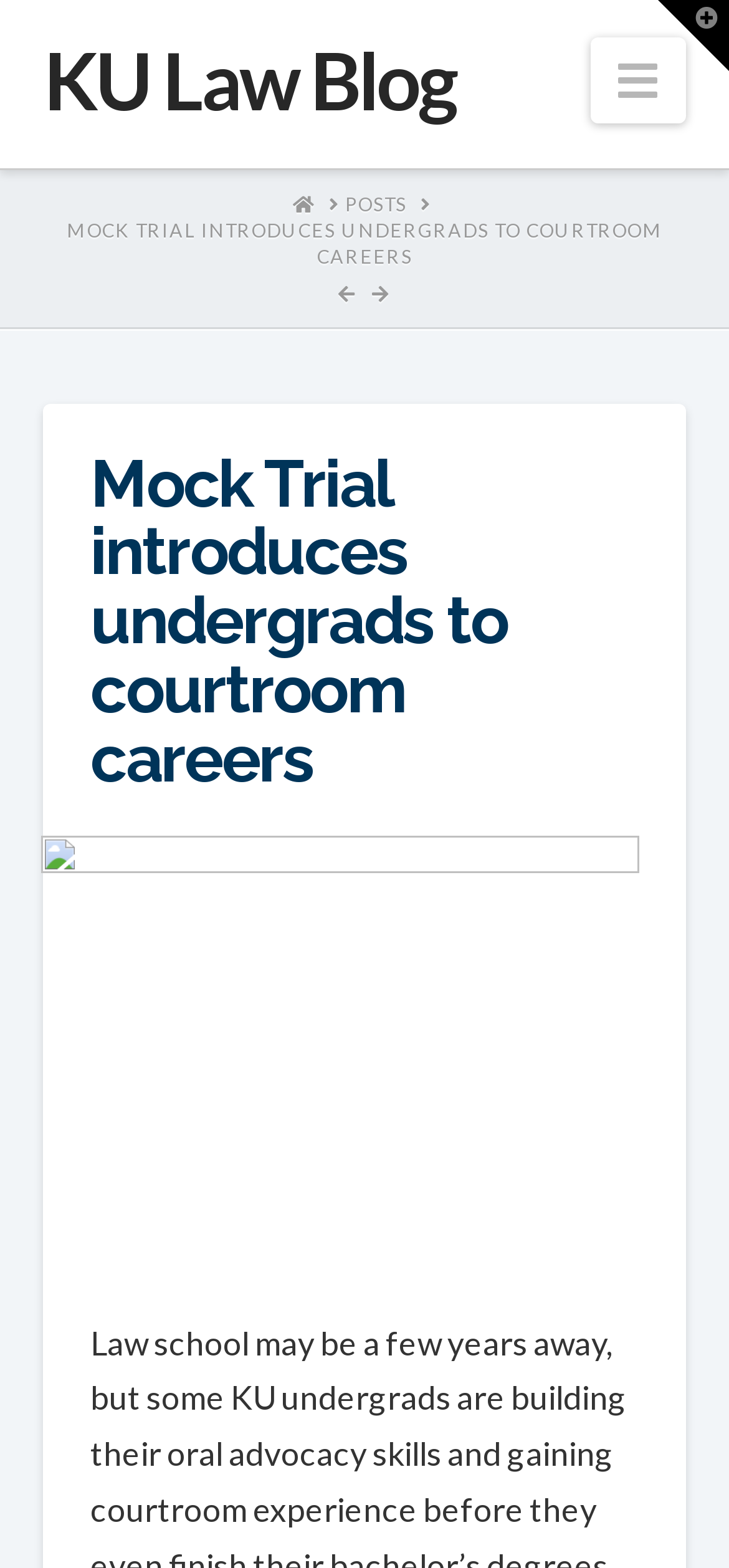Determine the bounding box for the described HTML element: "Silk scarf handbag". Ensure the coordinates are four float numbers between 0 and 1 in the format [left, top, right, bottom].

None